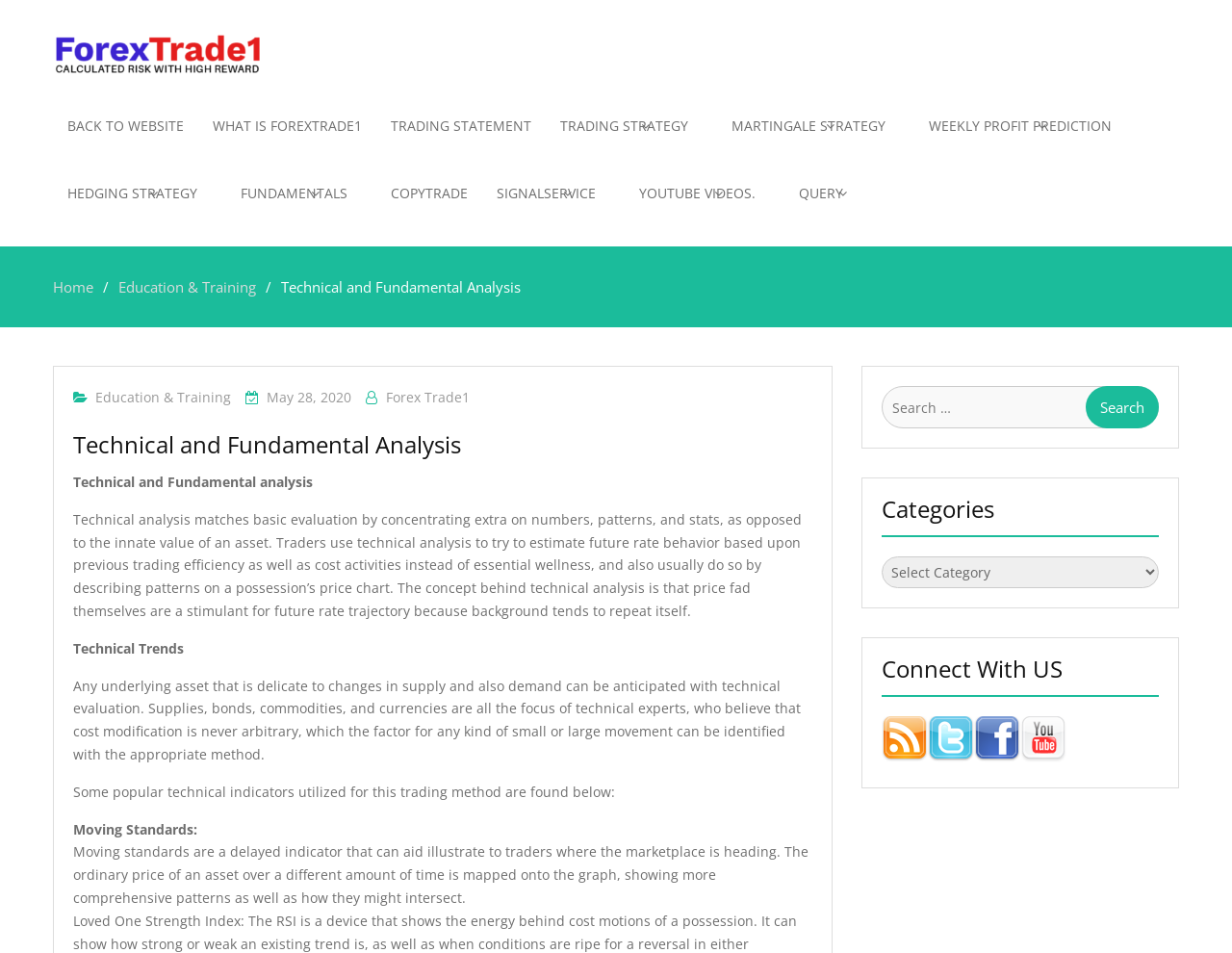Identify the bounding box coordinates of the clickable section necessary to follow the following instruction: "Click on the 'WHAT IS FOREXTRADE1' link". The coordinates should be presented as four float numbers from 0 to 1, i.e., [left, top, right, bottom].

[0.161, 0.097, 0.305, 0.168]